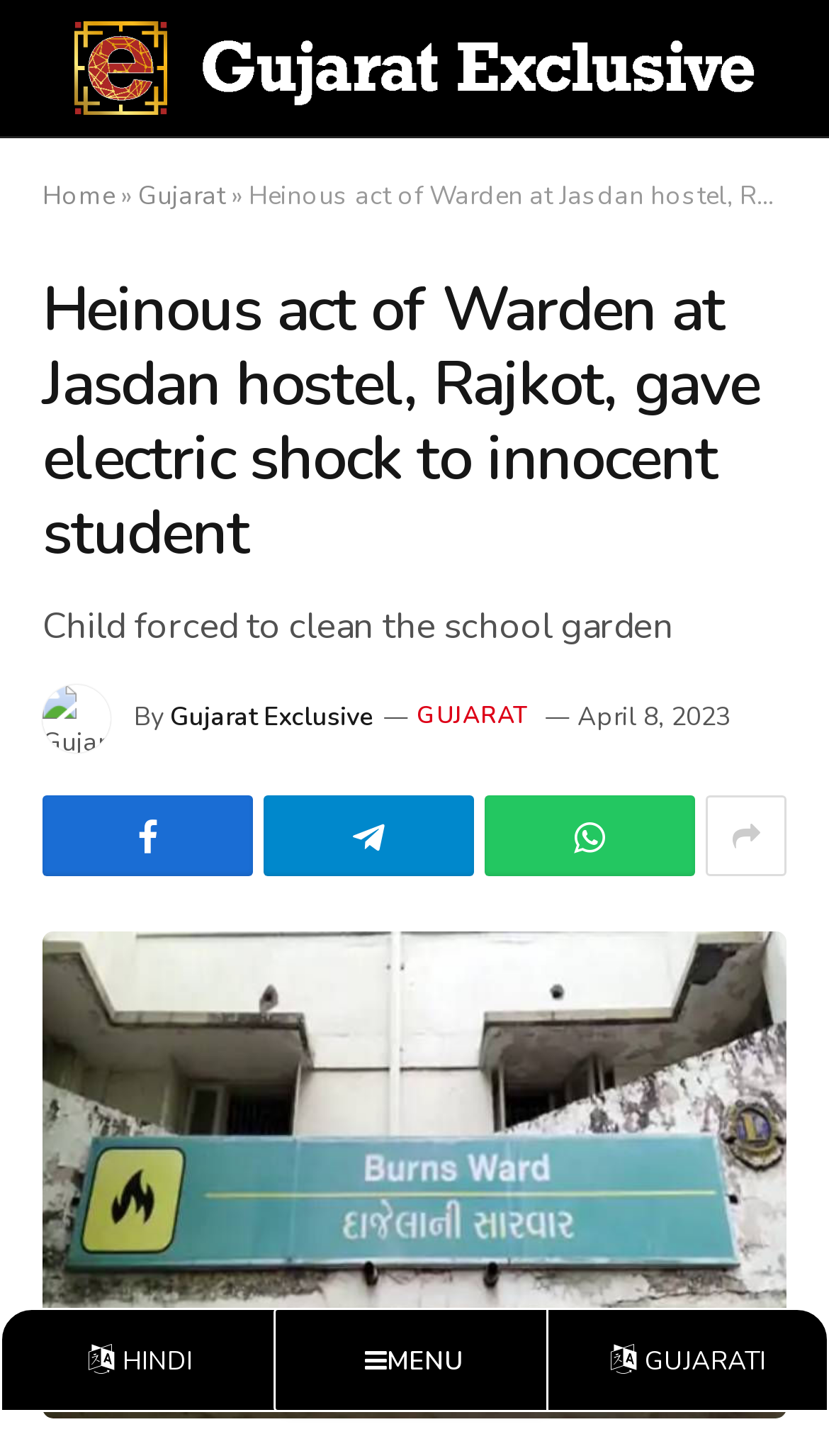Could you provide the bounding box coordinates for the portion of the screen to click to complete this instruction: "read the news about Heinous act of Warden at Jasdan hostel"?

[0.051, 0.64, 0.949, 0.974]